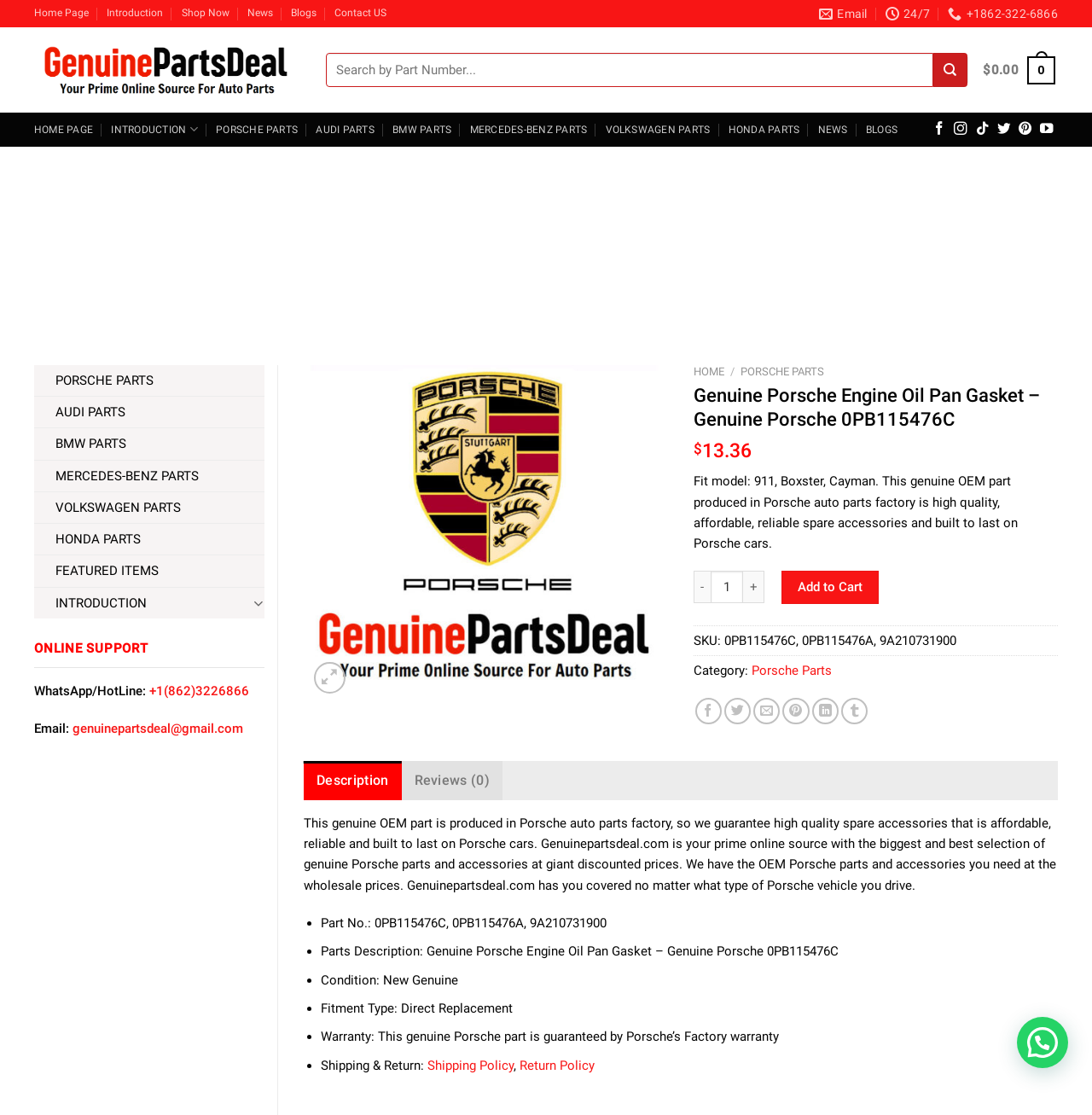What is the category of this product?
Please provide a comprehensive answer based on the contents of the image.

The category of this product can be found on the product page, where it is listed as 'Category: Porsche Parts'. This information helps customers navigate the website and find related products.